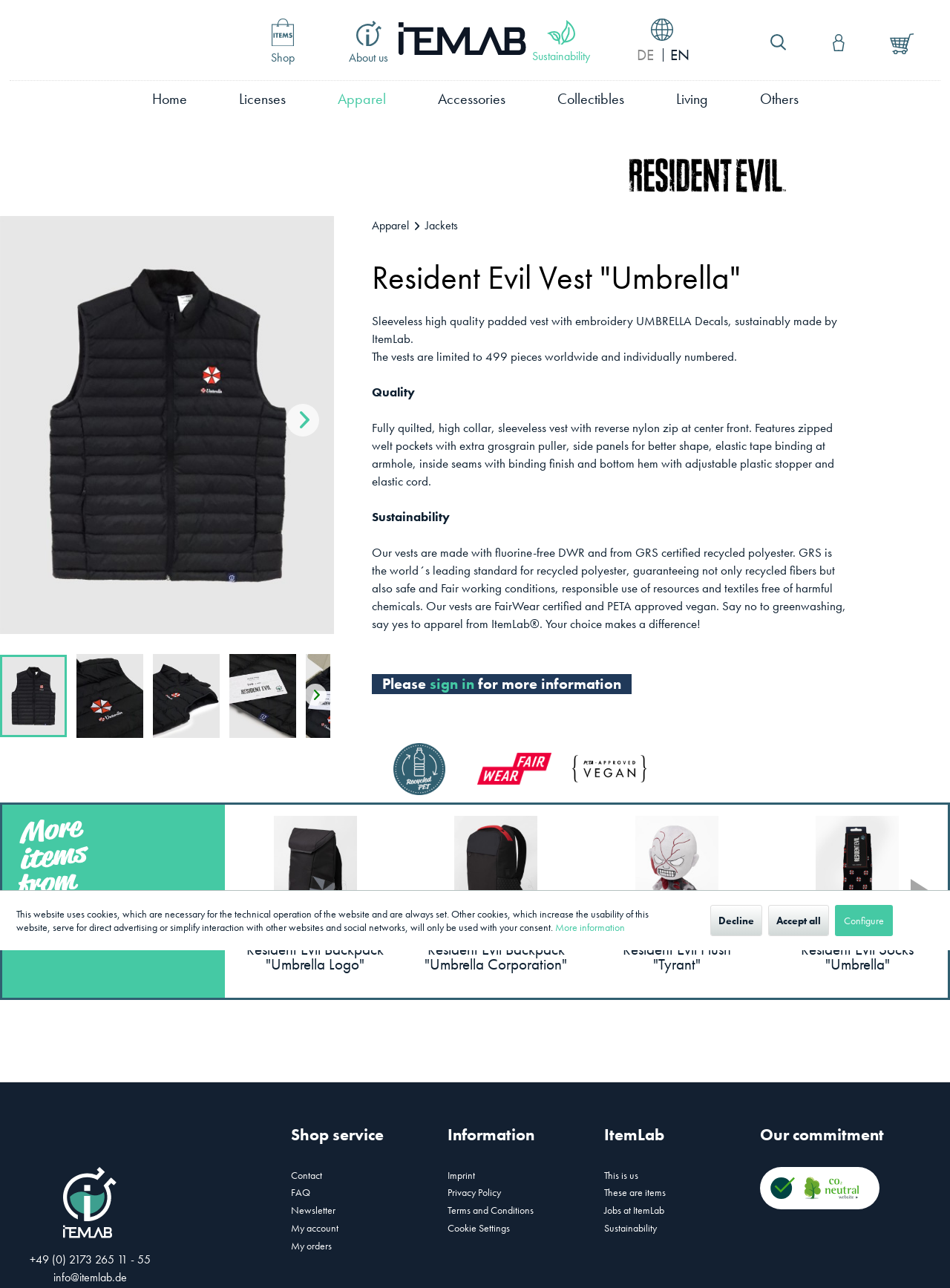Determine the bounding box coordinates of the UI element described by: "Shopping cart 0".

[0.918, 0.026, 0.98, 0.045]